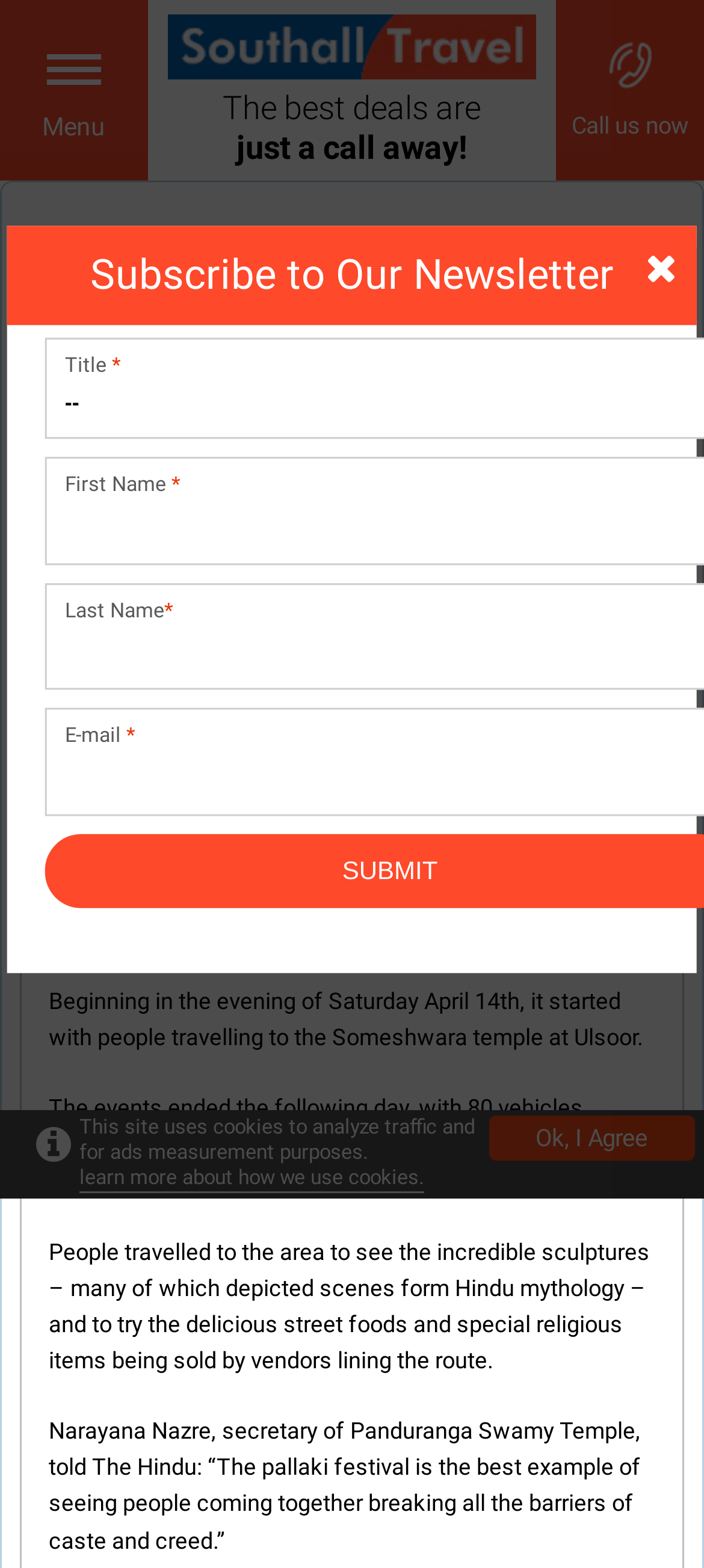Please identify the bounding box coordinates for the region that you need to click to follow this instruction: "Read the latest travel news".

[0.344, 0.161, 0.672, 0.182]